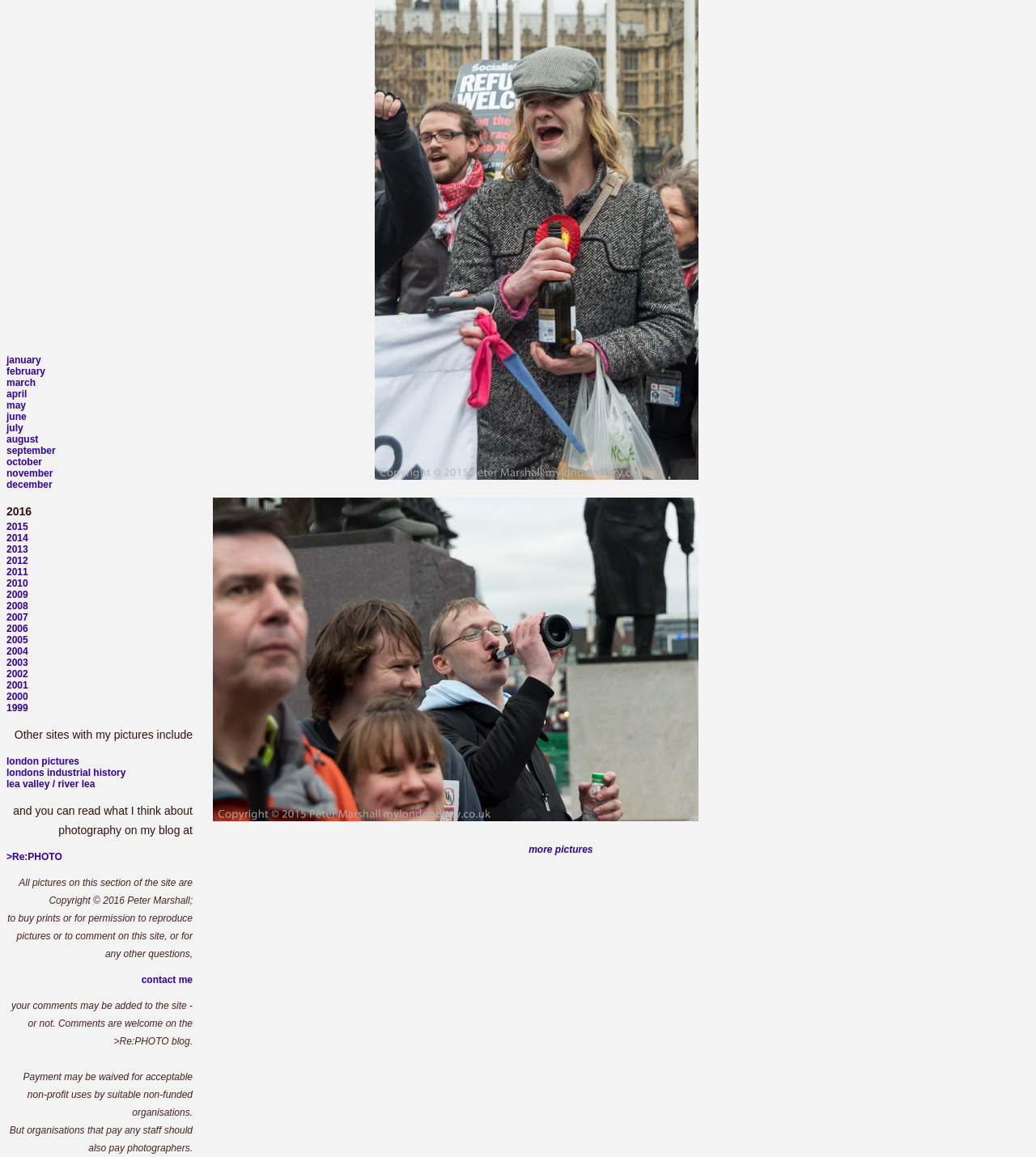What is the name of the blog where the author shares their thoughts on photography?
Give a one-word or short-phrase answer derived from the screenshot.

Re:PHOTO